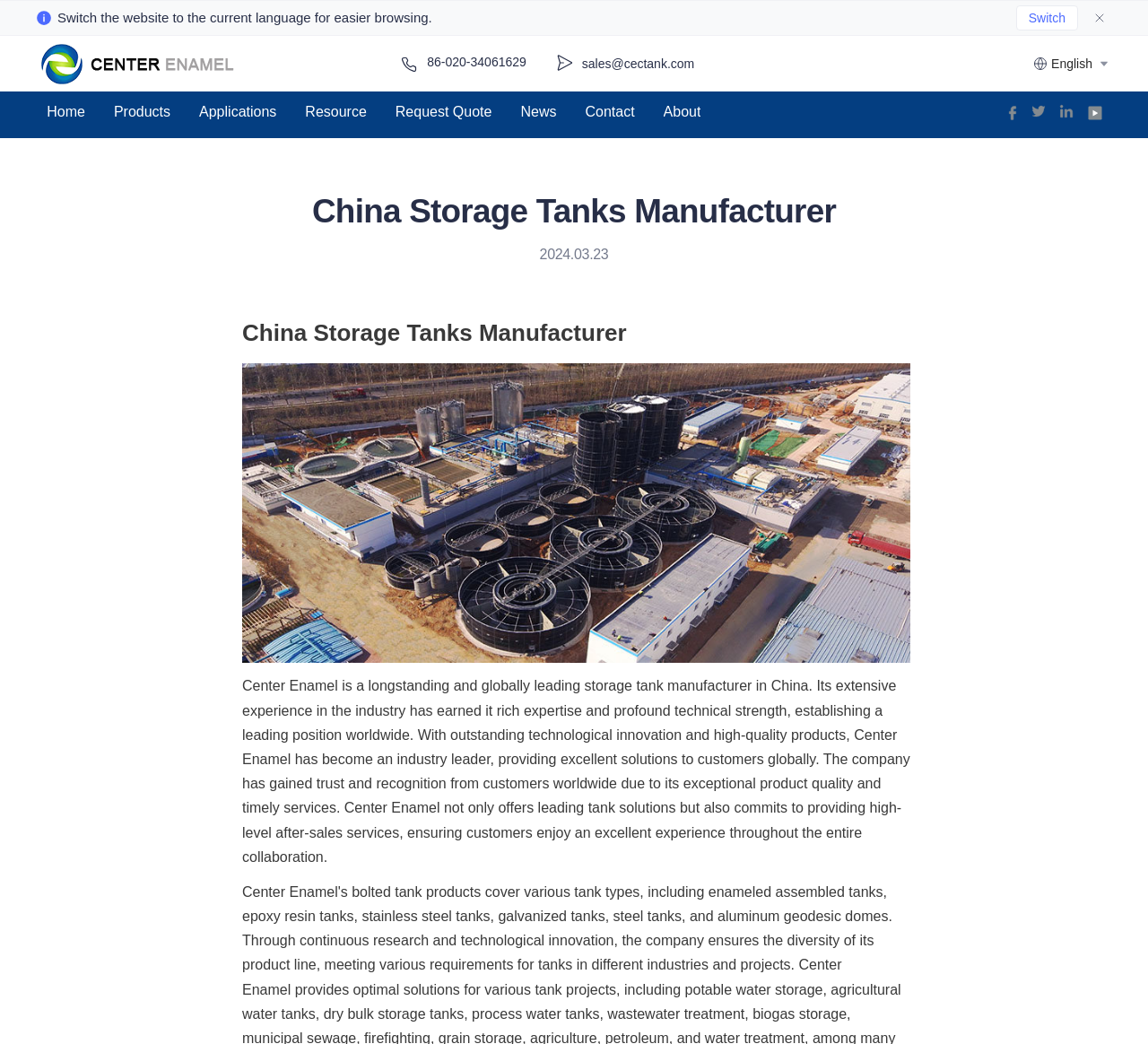Please identify the bounding box coordinates of where to click in order to follow the instruction: "Contact the sales team".

[0.507, 0.054, 0.605, 0.068]